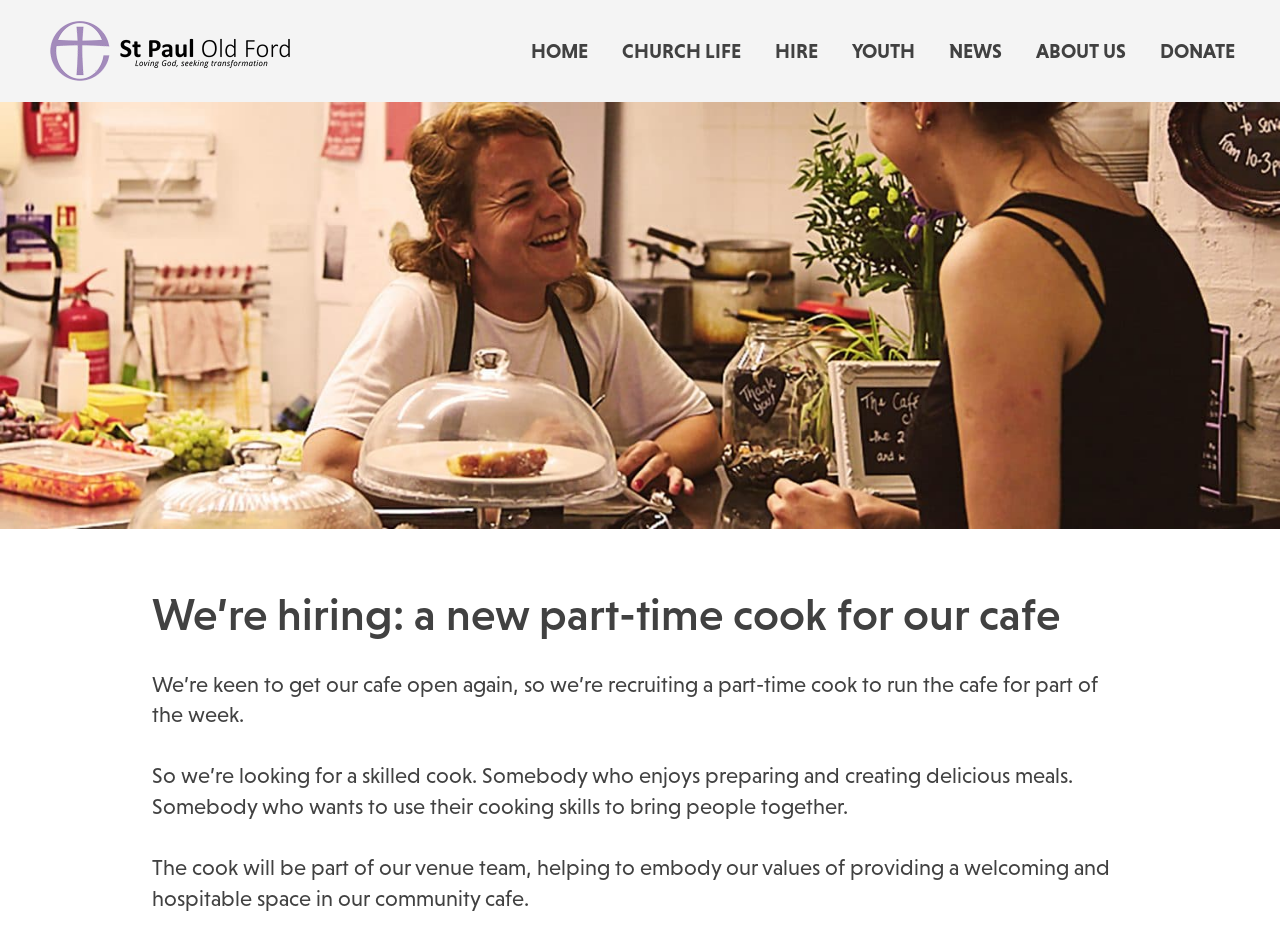Determine the bounding box for the UI element described here: "Youth".

[0.654, 0.022, 0.727, 0.089]